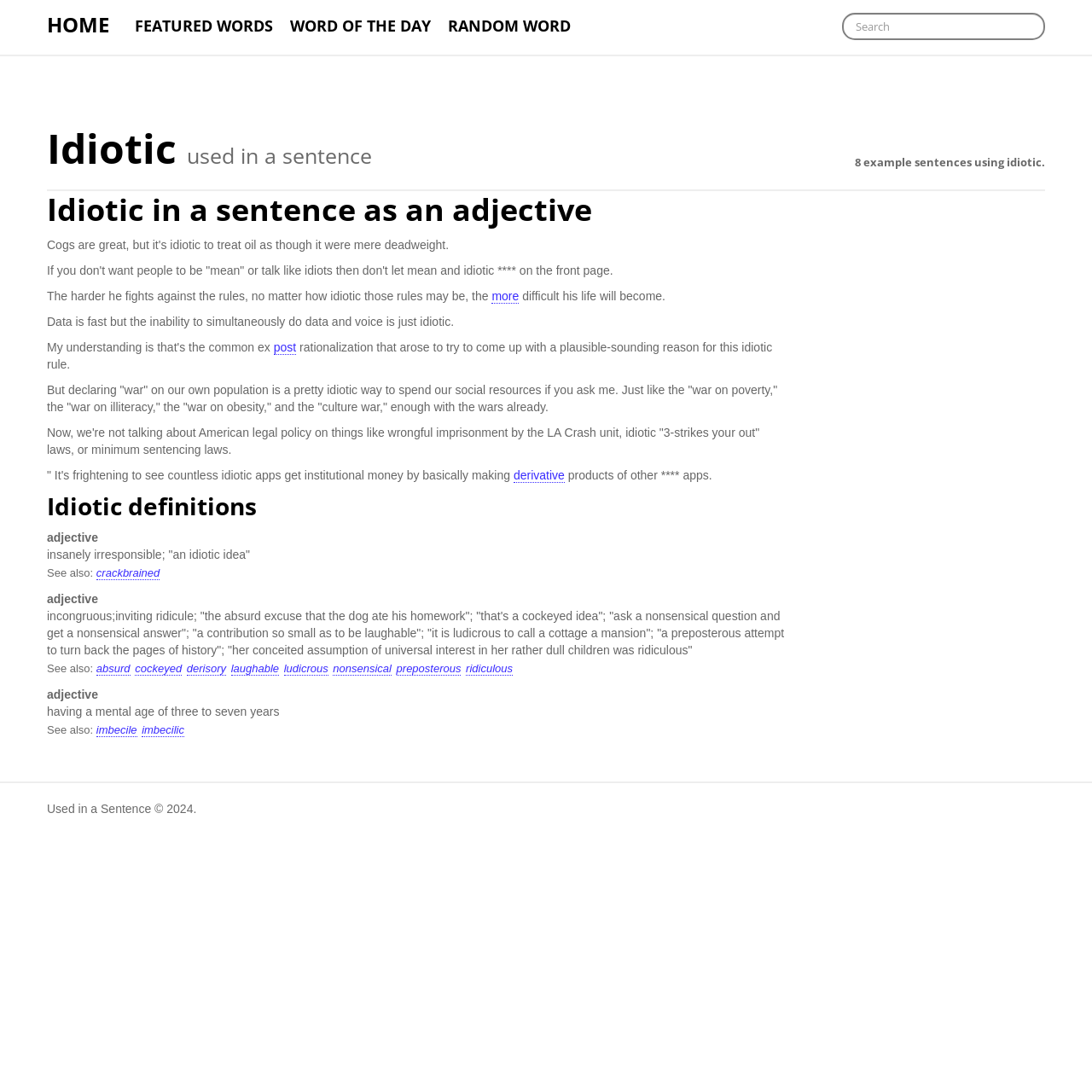Locate the bounding box coordinates of the element I should click to achieve the following instruction: "Read the 'EkoNiva-News Newspaper'".

None